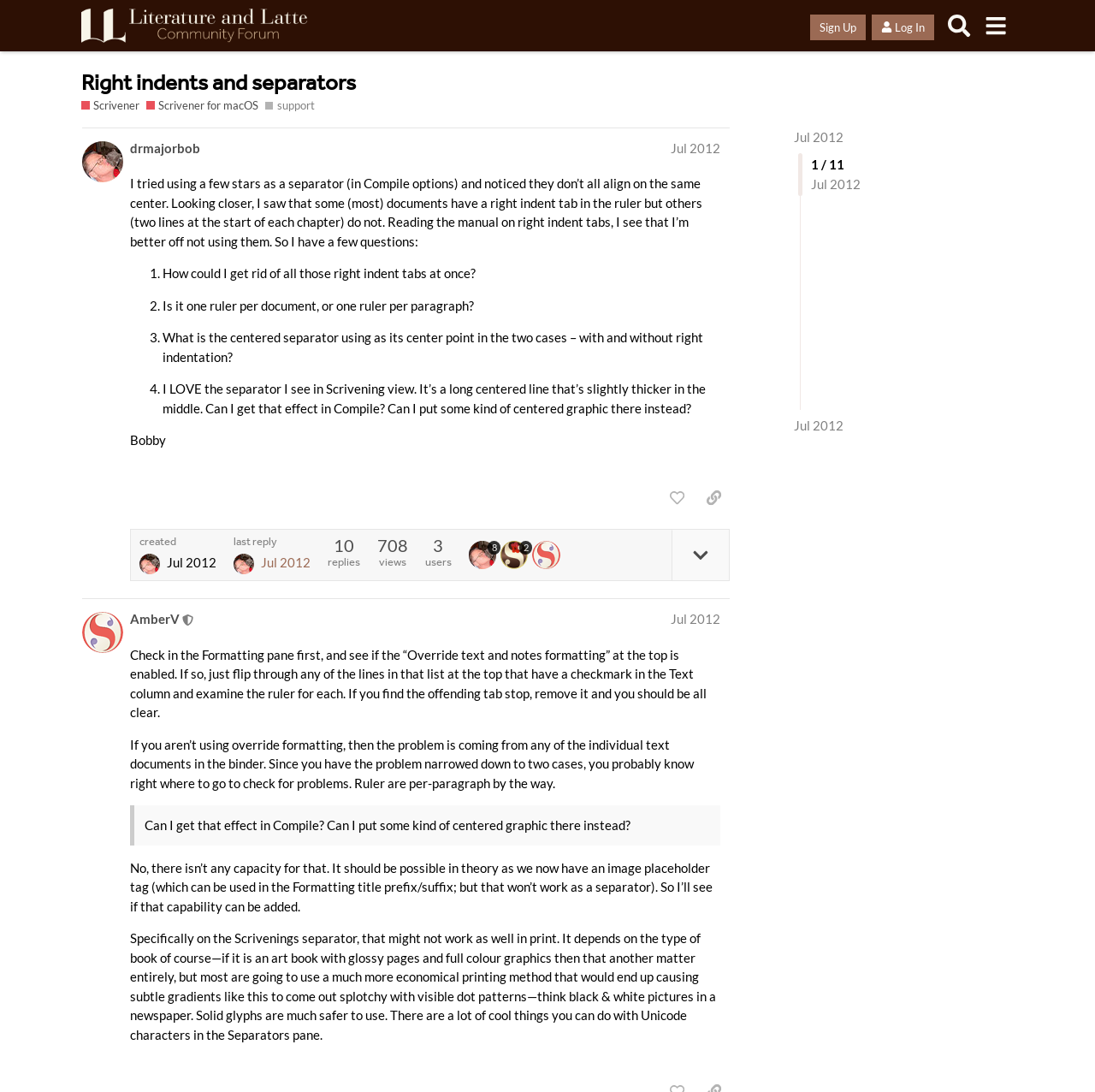Give an extensive and precise description of the webpage.

This webpage is a forum discussion thread on the Literature & Latte Forums, specifically on the topic "Right indents and separators" in Scrivener for macOS. At the top, there is a header section with links to "Literature & Latte Forums", "Sign Up", "Log In", "Search", and a menu button. Below this, there is a heading that displays the title of the thread, "Right indents and separators", with links to "Scrivener" and "Scrivener for macOS".

The main content of the page is a discussion thread with two posts. The first post, by "drmajorbob", asks several questions about using separators in Compile options, including how to get rid of right indent tabs, how rulers work, and how to achieve a centered separator effect. The post is divided into four numbered questions, with a brief description of each.

The second post, by "AmberV", is a response to the first post. It provides answers to the questions, including checking the Formatting pane for override text and notes formatting, and examining the ruler for each paragraph. The response also mentions that rulers are per-paragraph and that it is not possible to add a centered graphic separator in Compile.

Throughout the page, there are various links, buttons, and images, including a "like this post" button, a "copy a link to this post to clipboard" button, and several images of clock icons indicating the post times. There are also links to the users' profiles, such as "drmajorbob" and "AmberV", and a link to the last reply in the thread. At the bottom of the page, there are statistics about the thread, including the number of replies, views, and users.